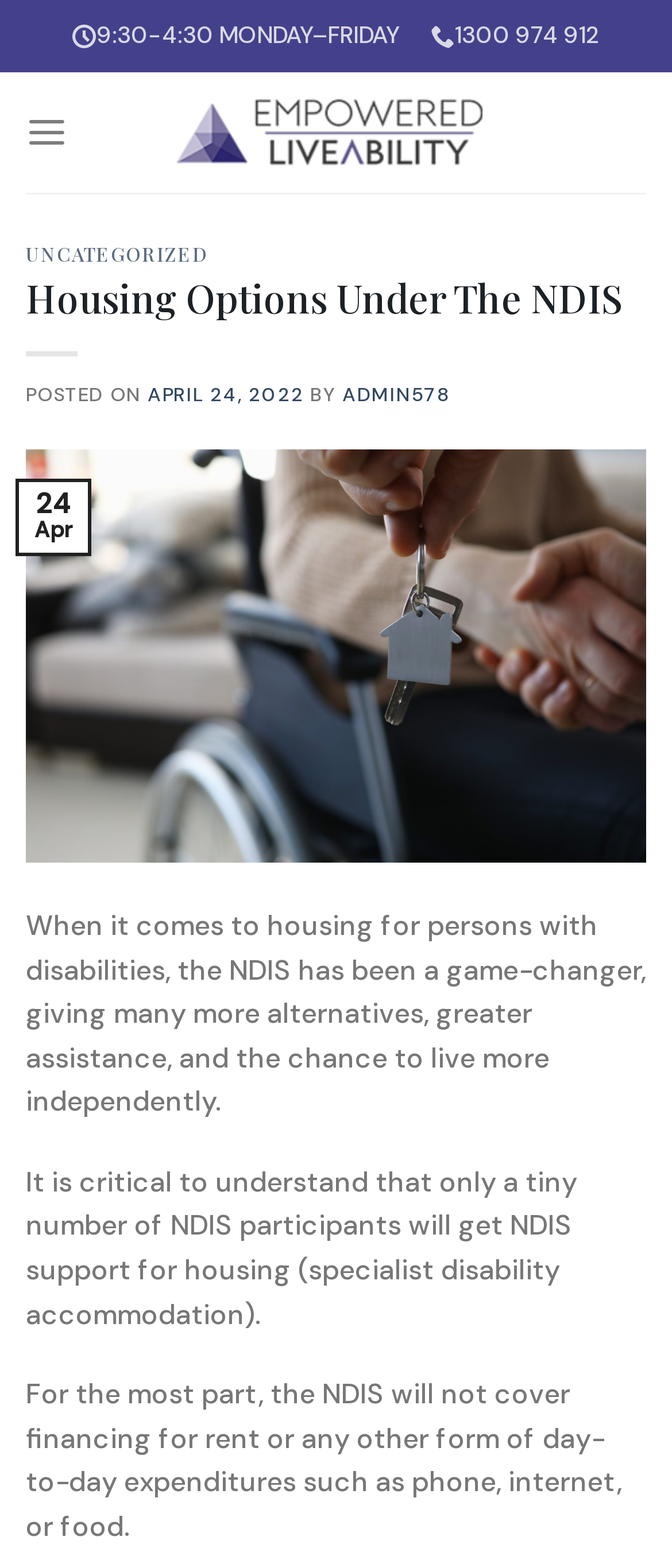Refer to the image and provide an in-depth answer to the question:
What is the date of the article?

The date of the article can be found at the bottom of the webpage, next to the 'POSTED ON' label, which indicates the date as APRIL 24, 2022.